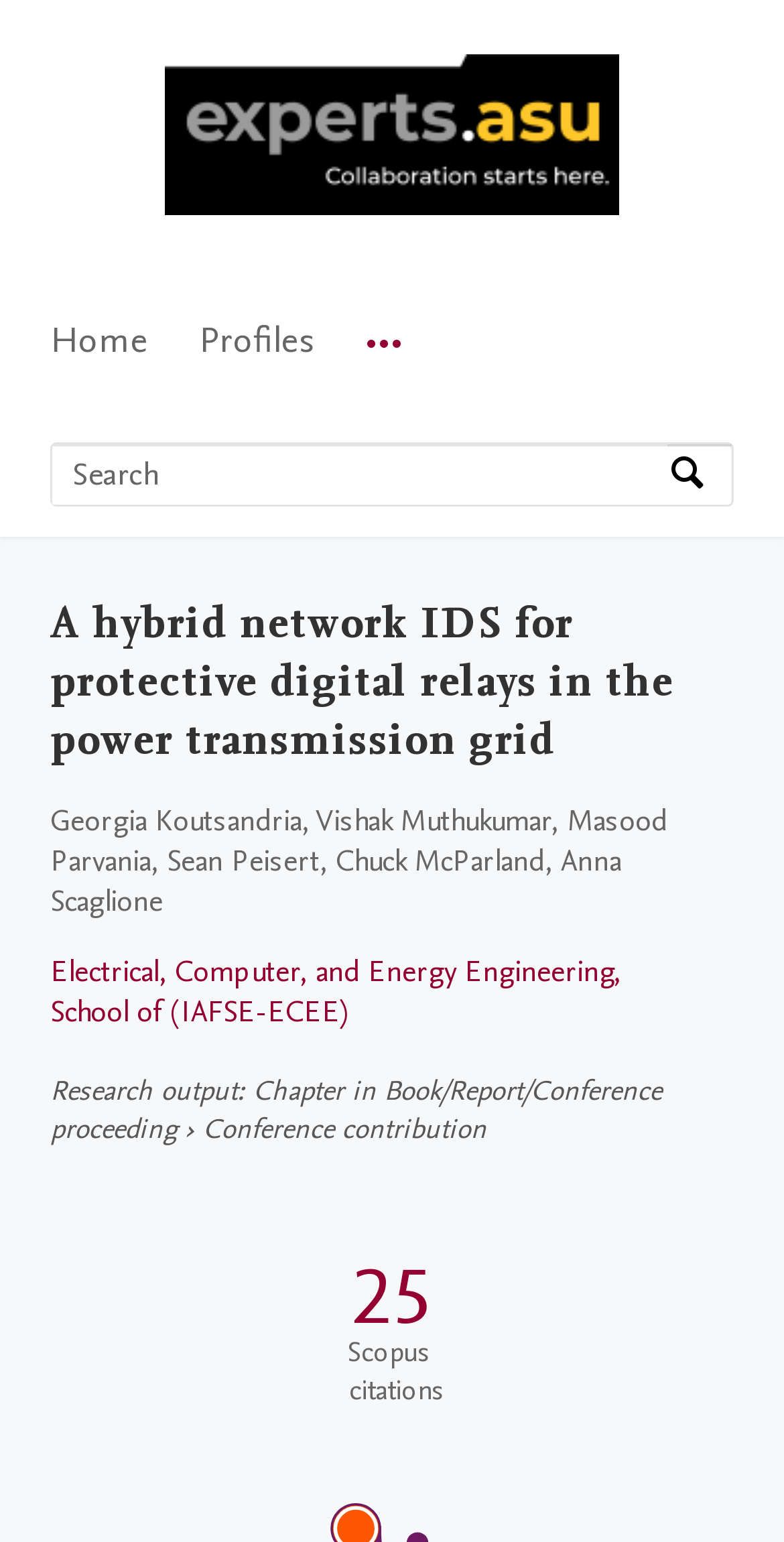What is the research output type?
Could you answer the question in a detailed manner, providing as much information as possible?

I found the answer by looking at the section below the main heading, where the research output information is provided, and the text 'Chapter in Book/Report/Conference proceeding' is written.